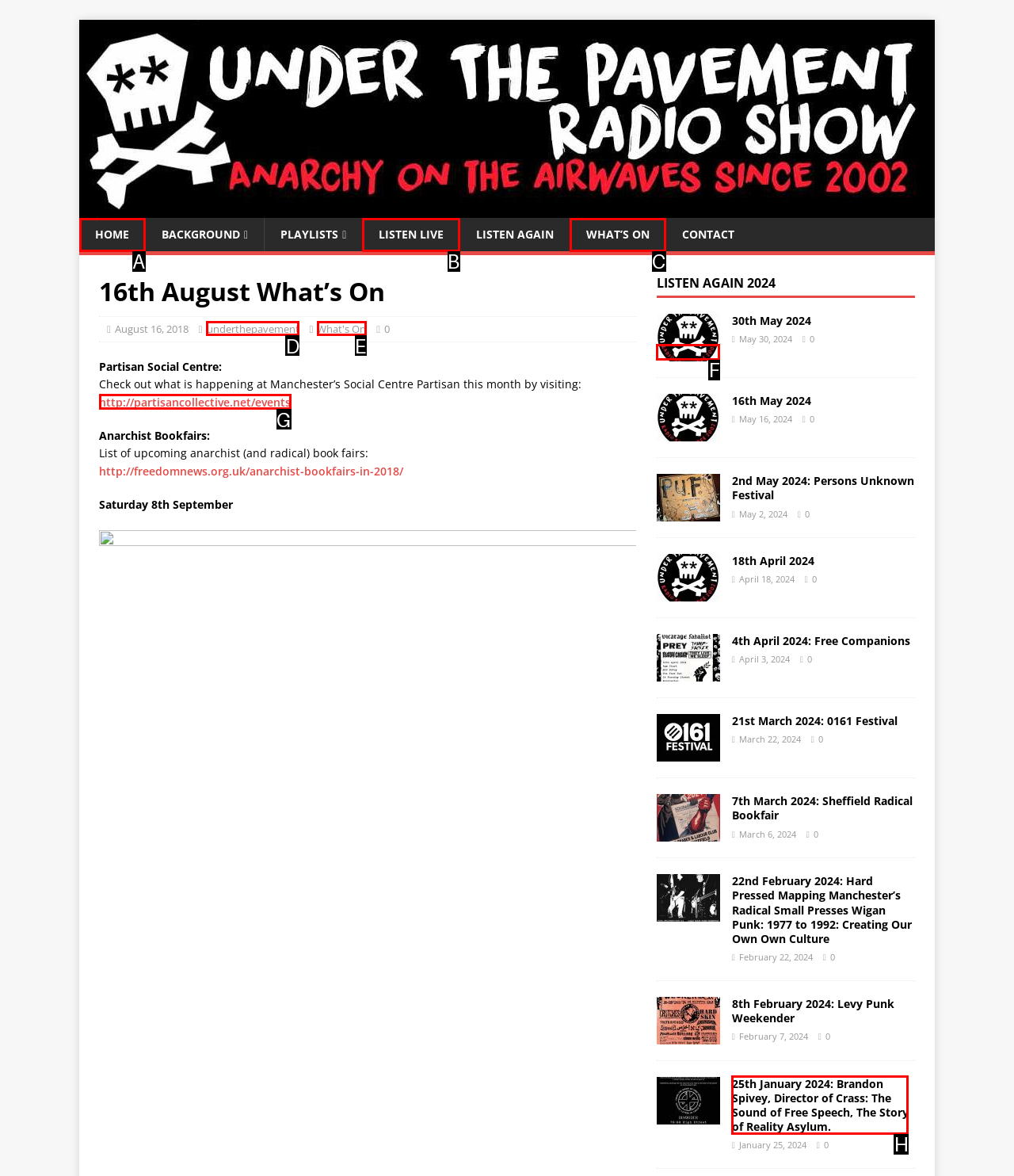From the options shown in the screenshot, tell me which lettered element I need to click to complete the task: Listen to the 16th August podcast.

F